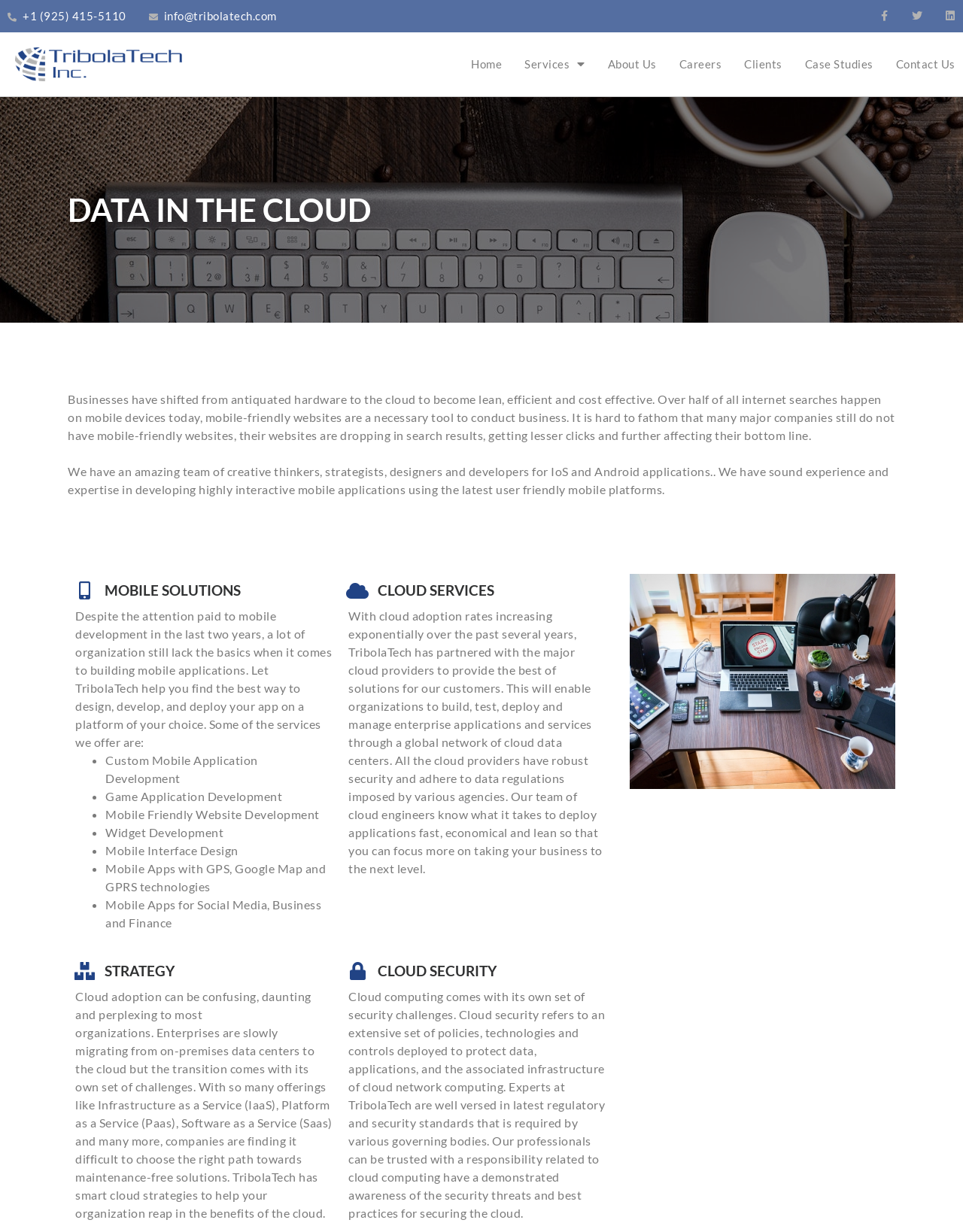Determine the bounding box coordinates of the clickable region to carry out the instruction: "Learn about Mobile Solutions".

[0.109, 0.472, 0.346, 0.486]